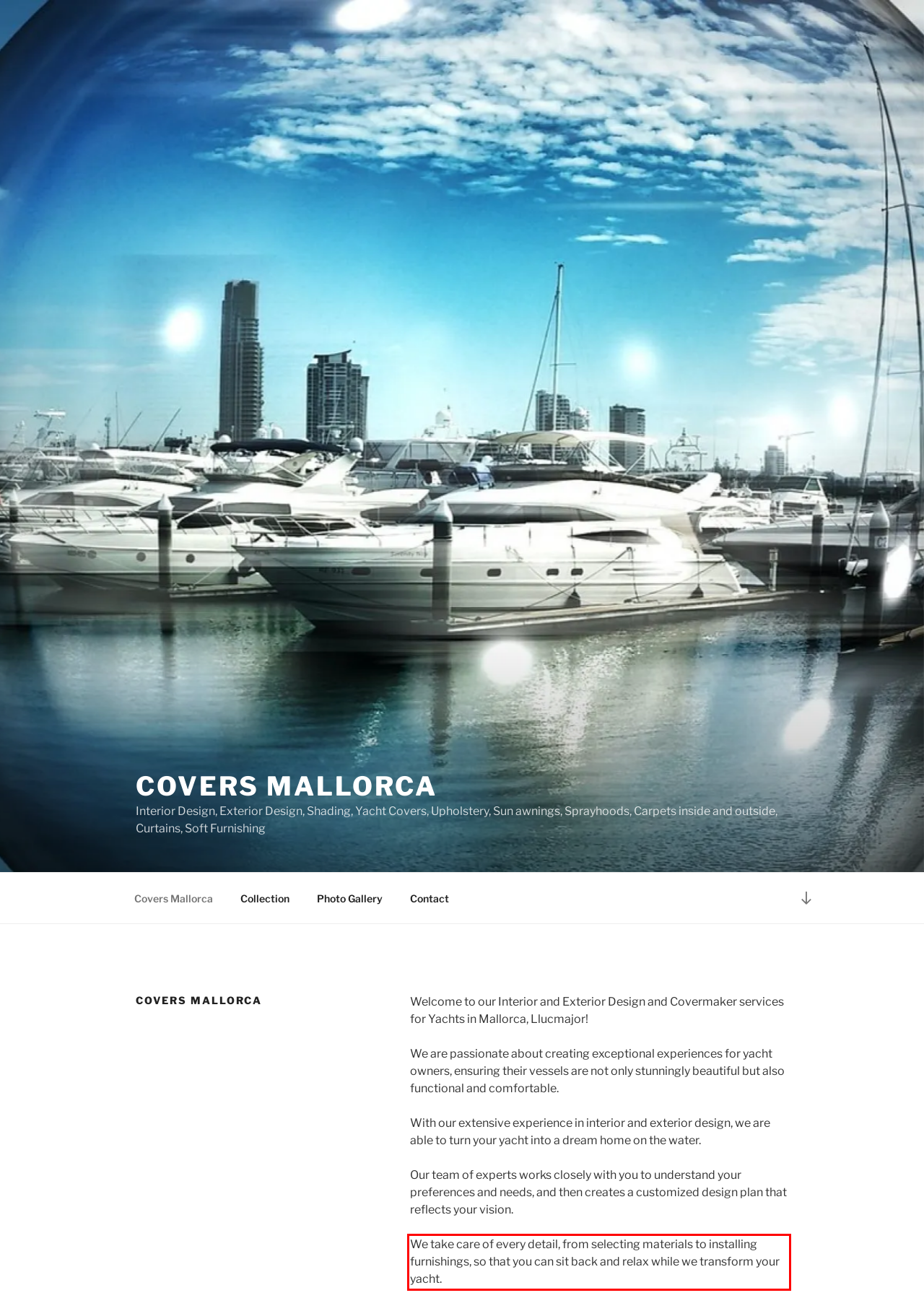Review the webpage screenshot provided, and perform OCR to extract the text from the red bounding box.

We take care of every detail, from selecting materials to installing furnishings, so that you can sit back and relax while we transform your yacht.